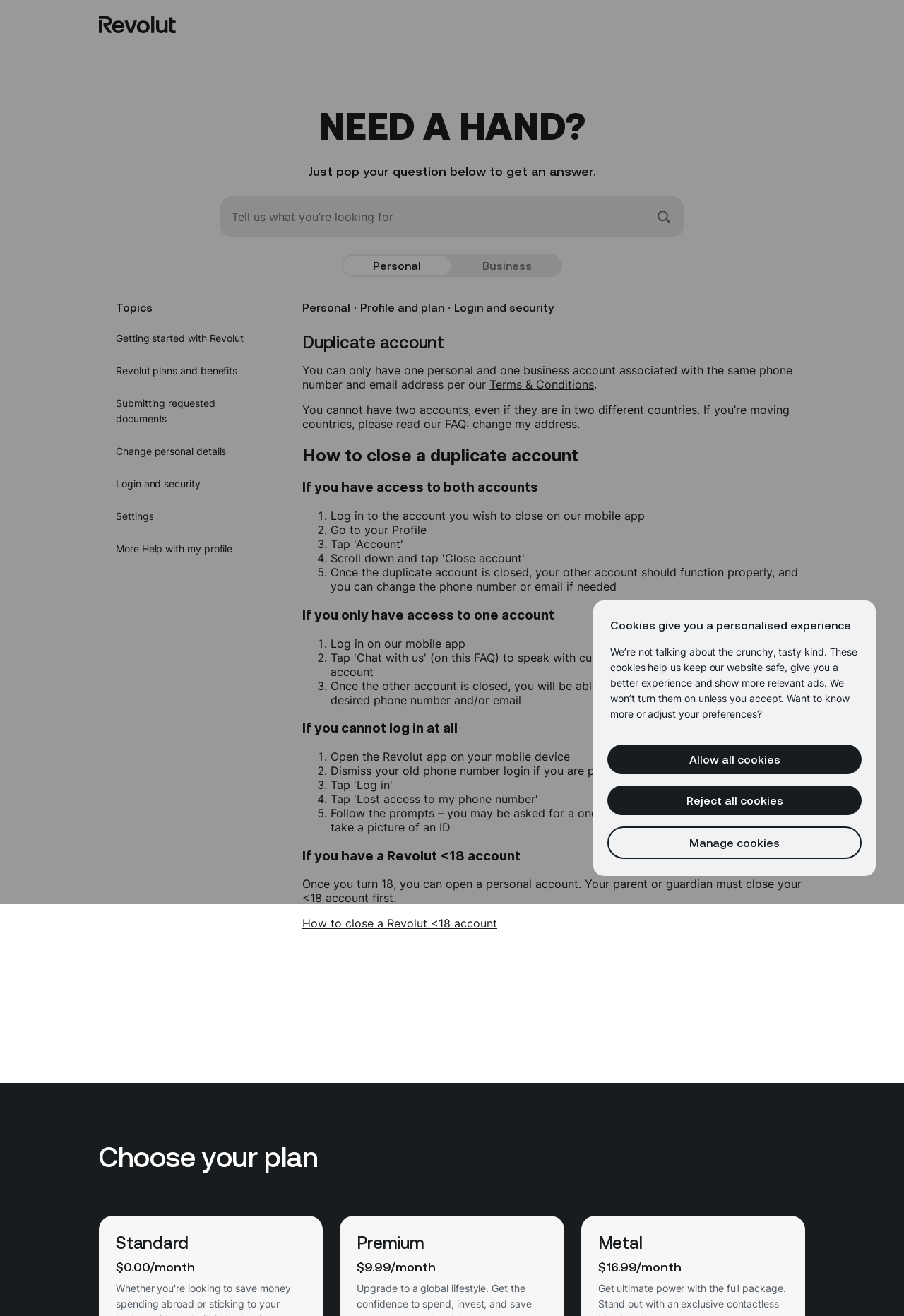What is the minimum age requirement to open a personal Revolut account?
Based on the screenshot, provide a one-word or short-phrase response.

18